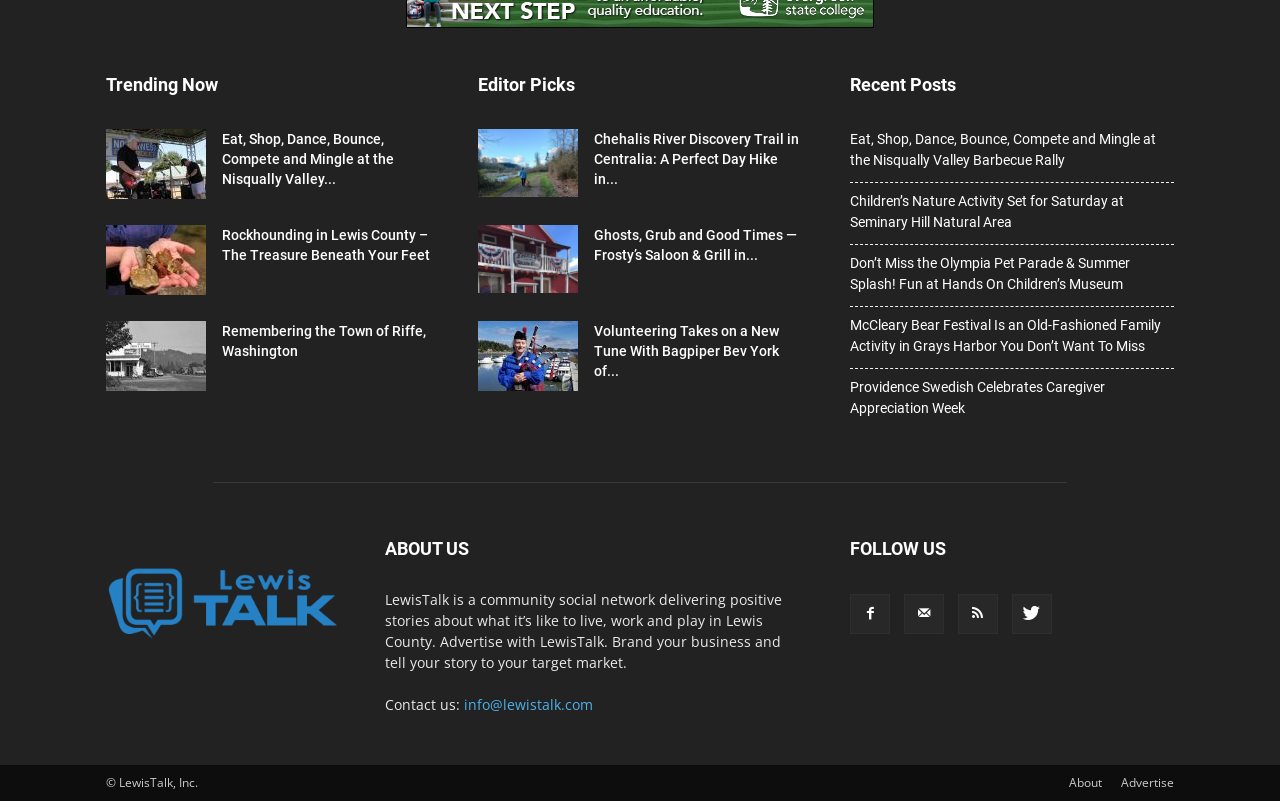Identify the bounding box coordinates of the clickable region required to complete the instruction: "Read about Rockhounding in Lewis County". The coordinates should be given as four float numbers within the range of 0 and 1, i.e., [left, top, right, bottom].

[0.173, 0.28, 0.336, 0.33]